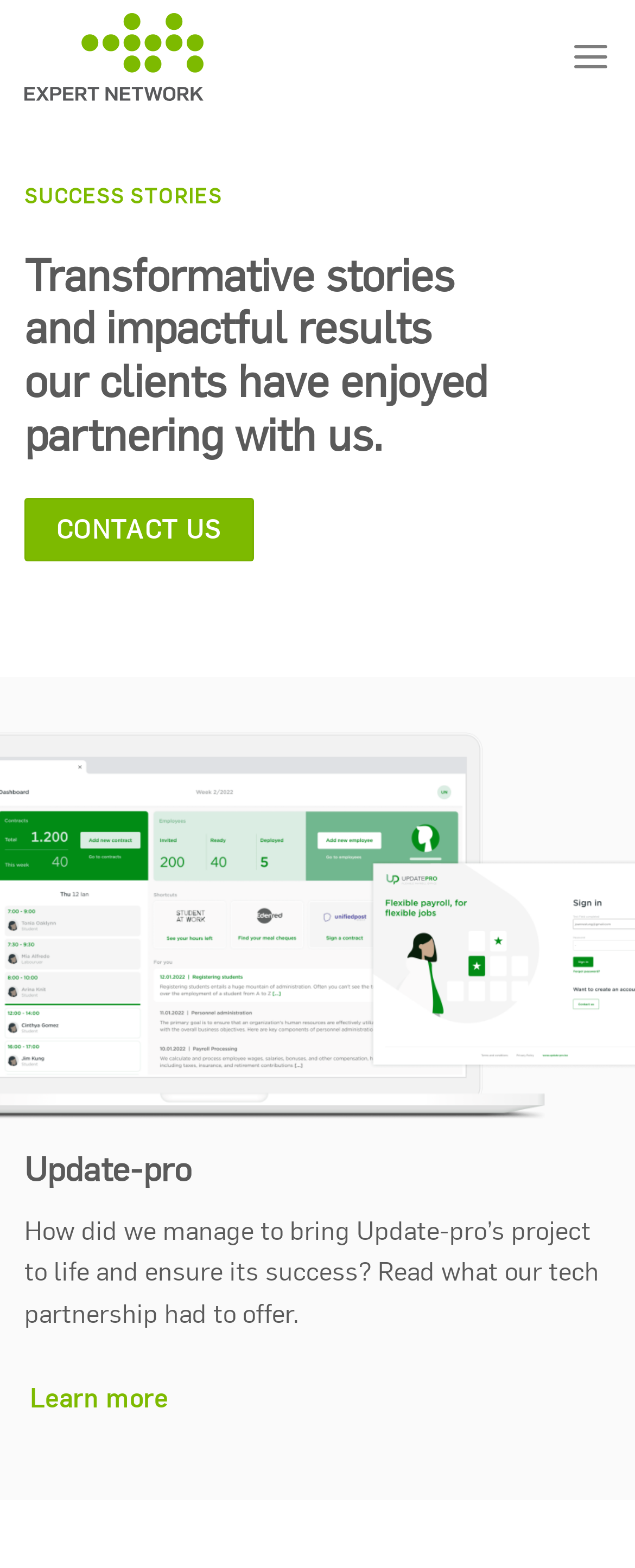Please locate and retrieve the main header text of the webpage.

Transformative stories and impactful results our clients have enjoyed partnering with us.